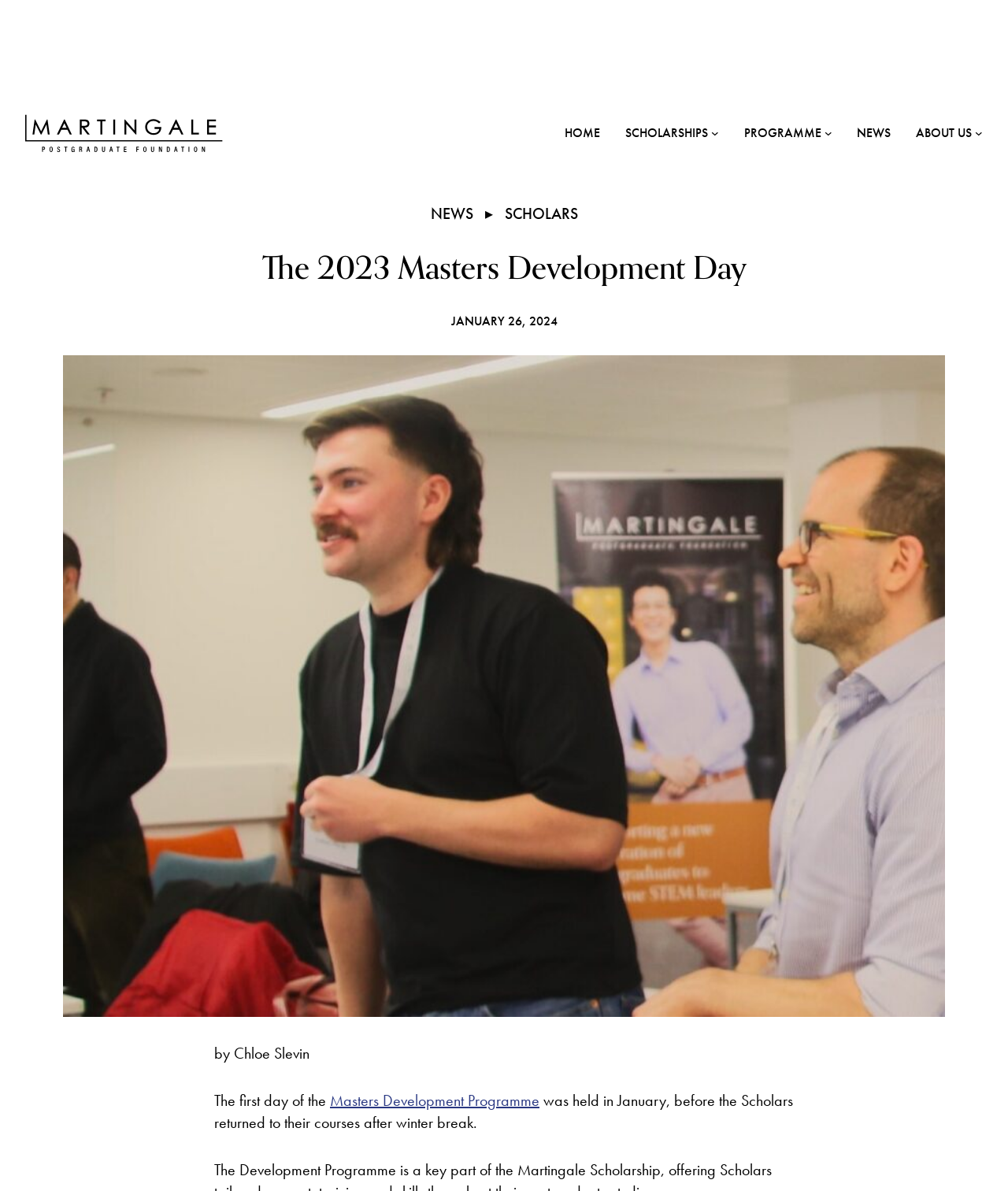Please locate the bounding box coordinates of the region I need to click to follow this instruction: "Click Masters Development Programme".

[0.327, 0.916, 0.535, 0.933]